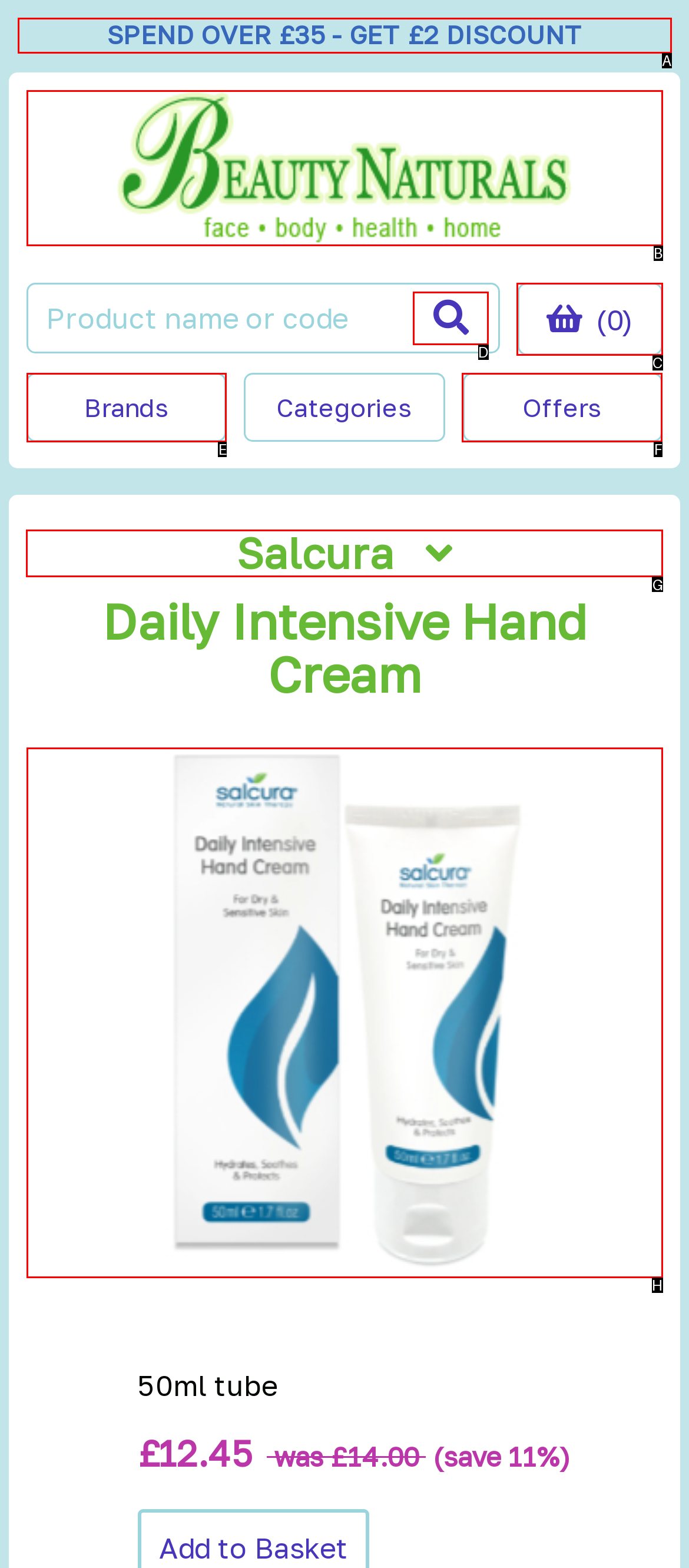Decide which UI element to click to accomplish the task: View Salcura products
Respond with the corresponding option letter.

G